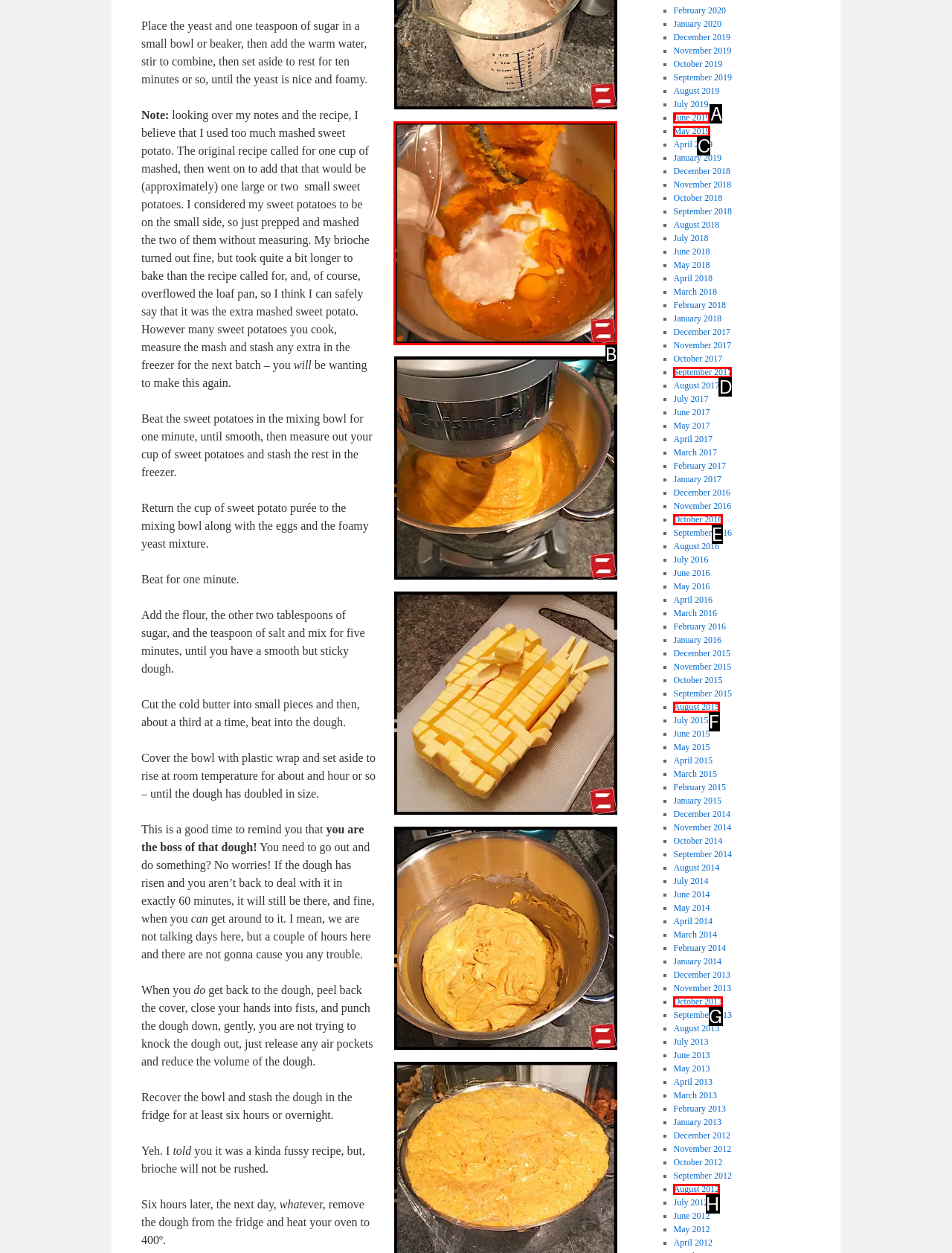Pick the right letter to click to achieve the task: Get a digital signature for income tax filing
Answer with the letter of the correct option directly.

None